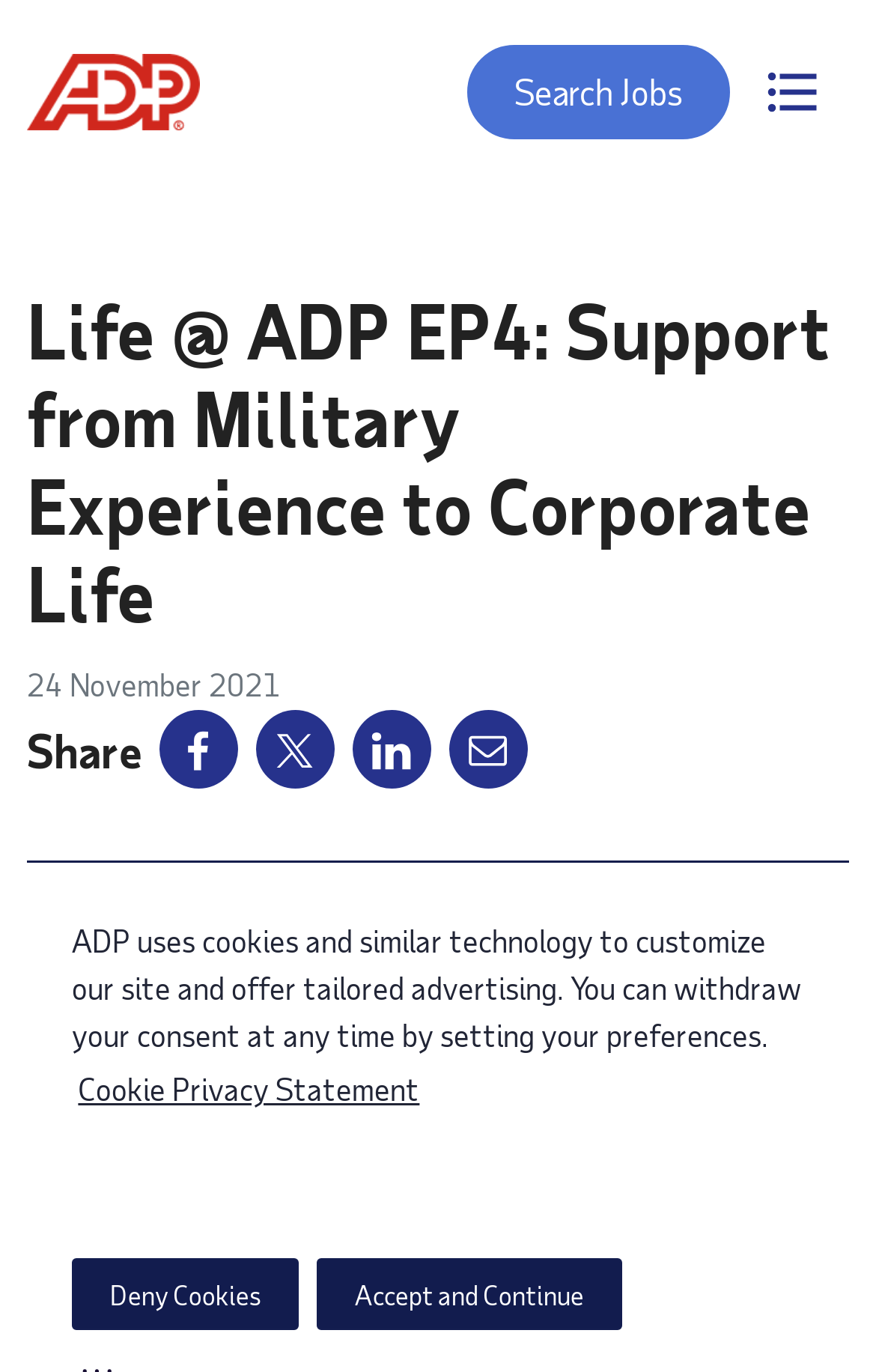Indicate the bounding box coordinates of the clickable region to achieve the following instruction: "Play the podcast."

[0.031, 0.628, 0.969, 0.927]